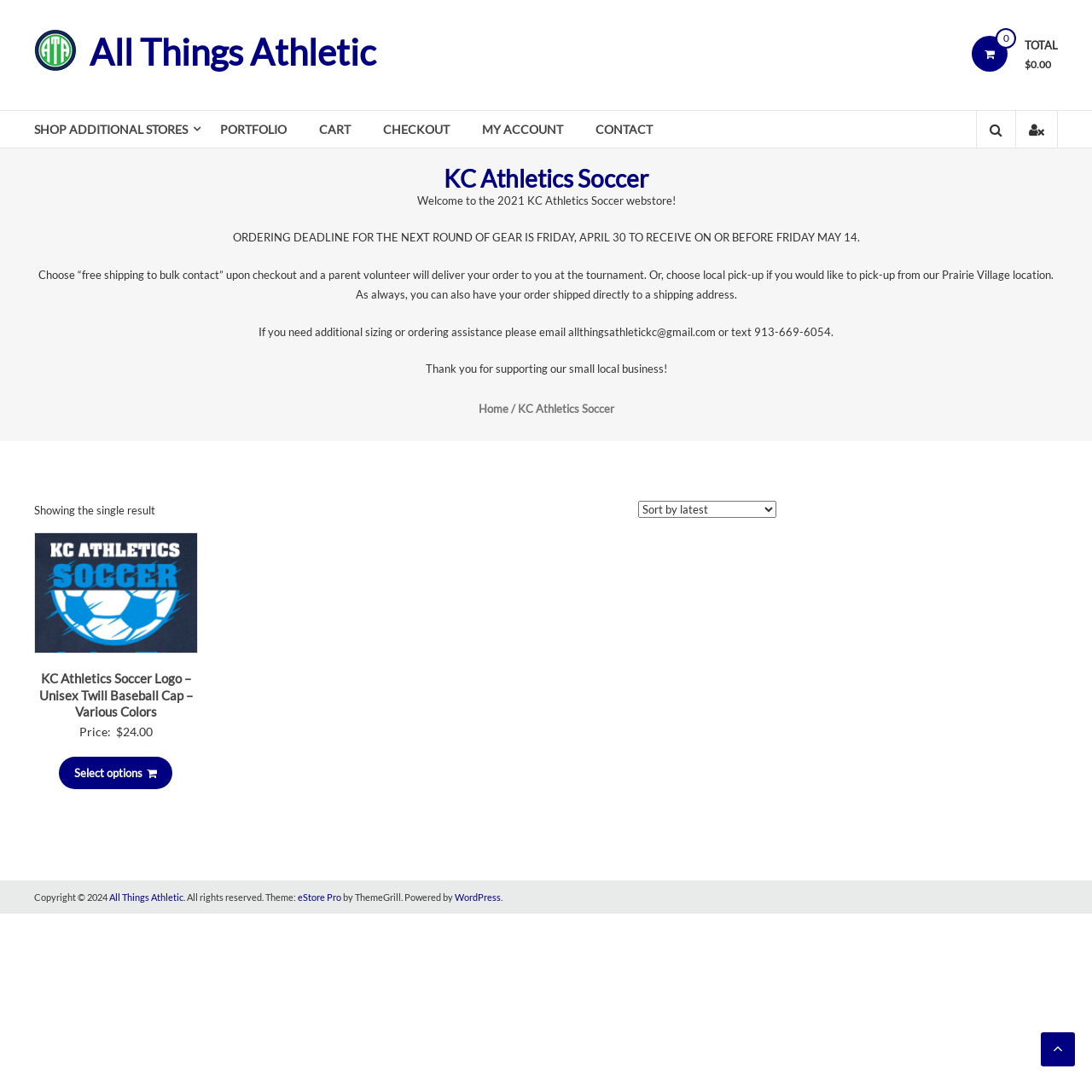How many navigation links are in the breadcrumb?
Please use the visual content to give a single word or phrase answer.

2